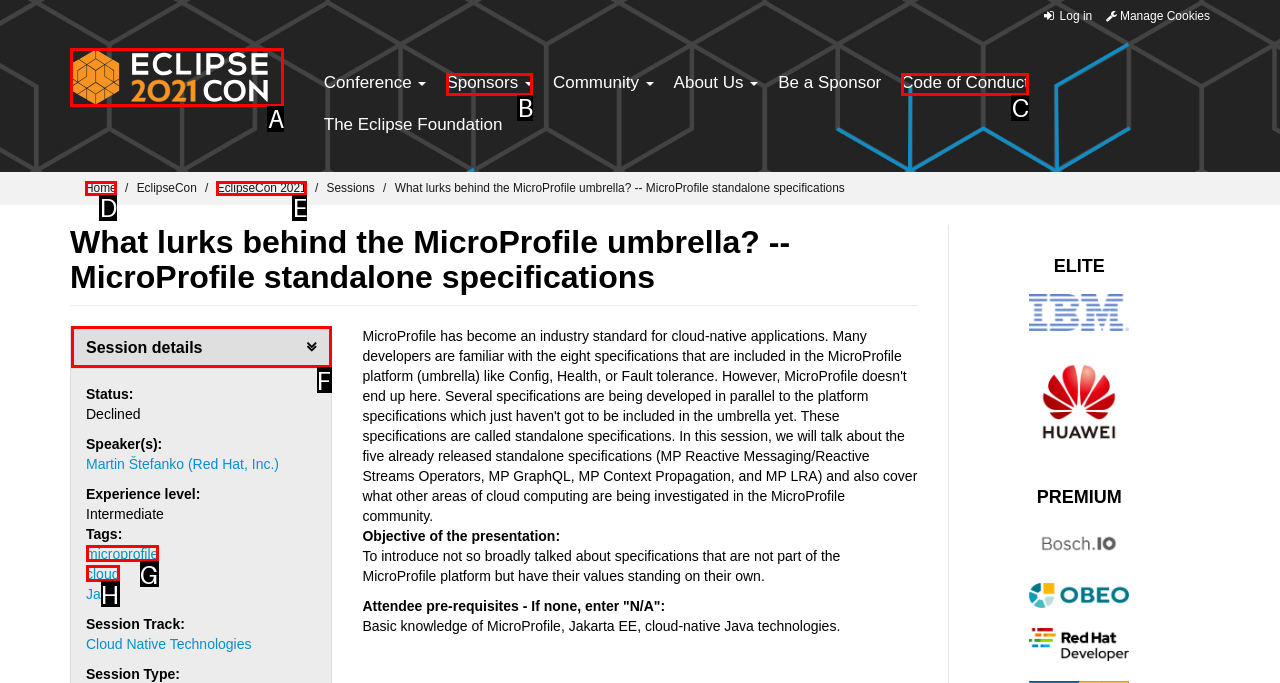Using the description: HideSession details, find the corresponding HTML element. Provide the letter of the matching option directly.

F